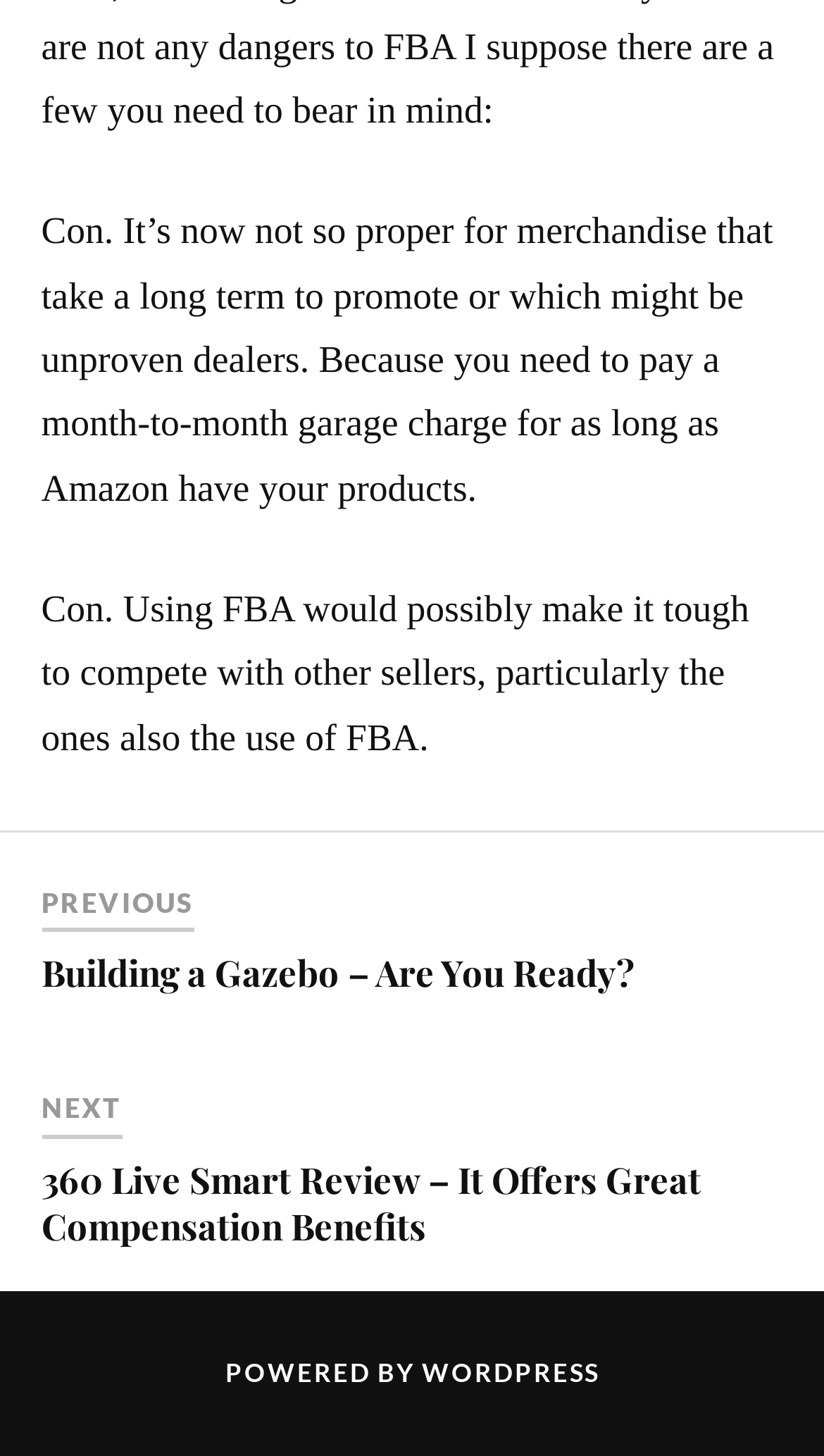Please answer the following question as detailed as possible based on the image: 
What is the topic of the article 'Building a Gazebo – Are You Ready?'?

The question is asking about the topic of a specific article on the webpage. The article is titled 'Building a Gazebo – Are You Ready?' and is likely discussing the process or considerations of building a gazebo.